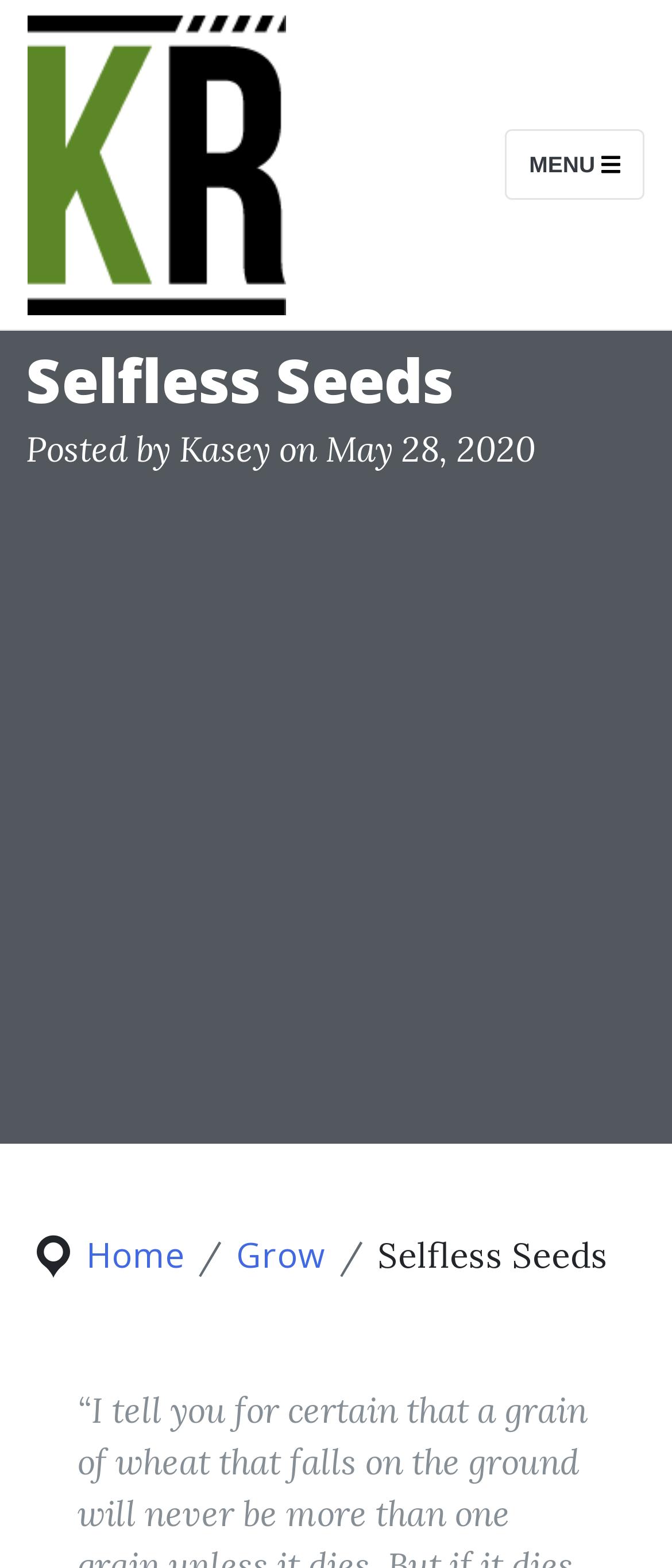Generate a comprehensive description of the webpage.

The webpage is titled "Selfless Seeds – Living Life to Give Life" and features a logo of Kasey Robinson at the top left corner. To the right of the logo is a toggle navigation button labeled "MENU". 

Below the logo, there is a large heading that reads "Selfless Seeds", taking up most of the width of the page. Underneath the heading, there is a section with text that reads "Posted by Kasey on May 28, 2020", with the date being a clickable link.

At the bottom of the page, there is a navigation bar with a breadcrumb trail, featuring three links: "Home" on the left, "Grow" in the middle, and "Selfless Seeds" on the right.